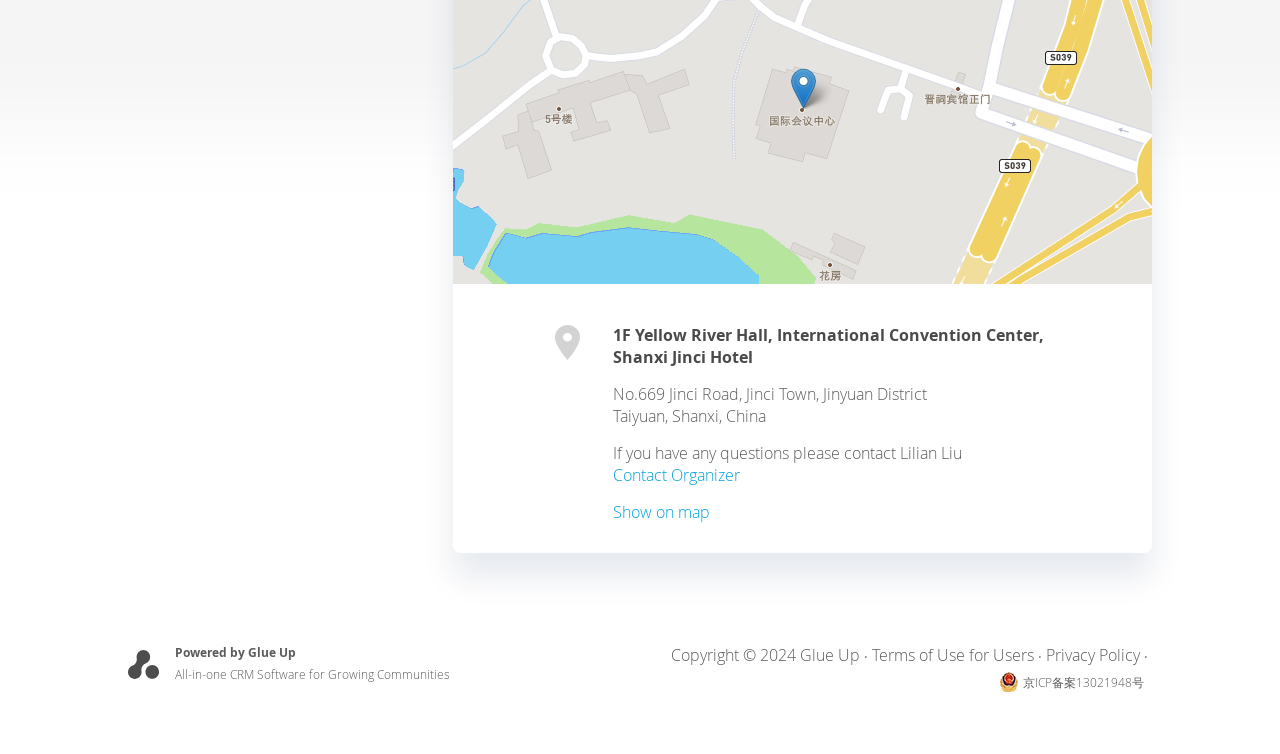What is the name of the hall?
Answer the question with a detailed and thorough explanation.

The name of the hall can be found in the heading element which says '1F Yellow River Hall, International Convention Center, Shanxi Jinci Hotel'.